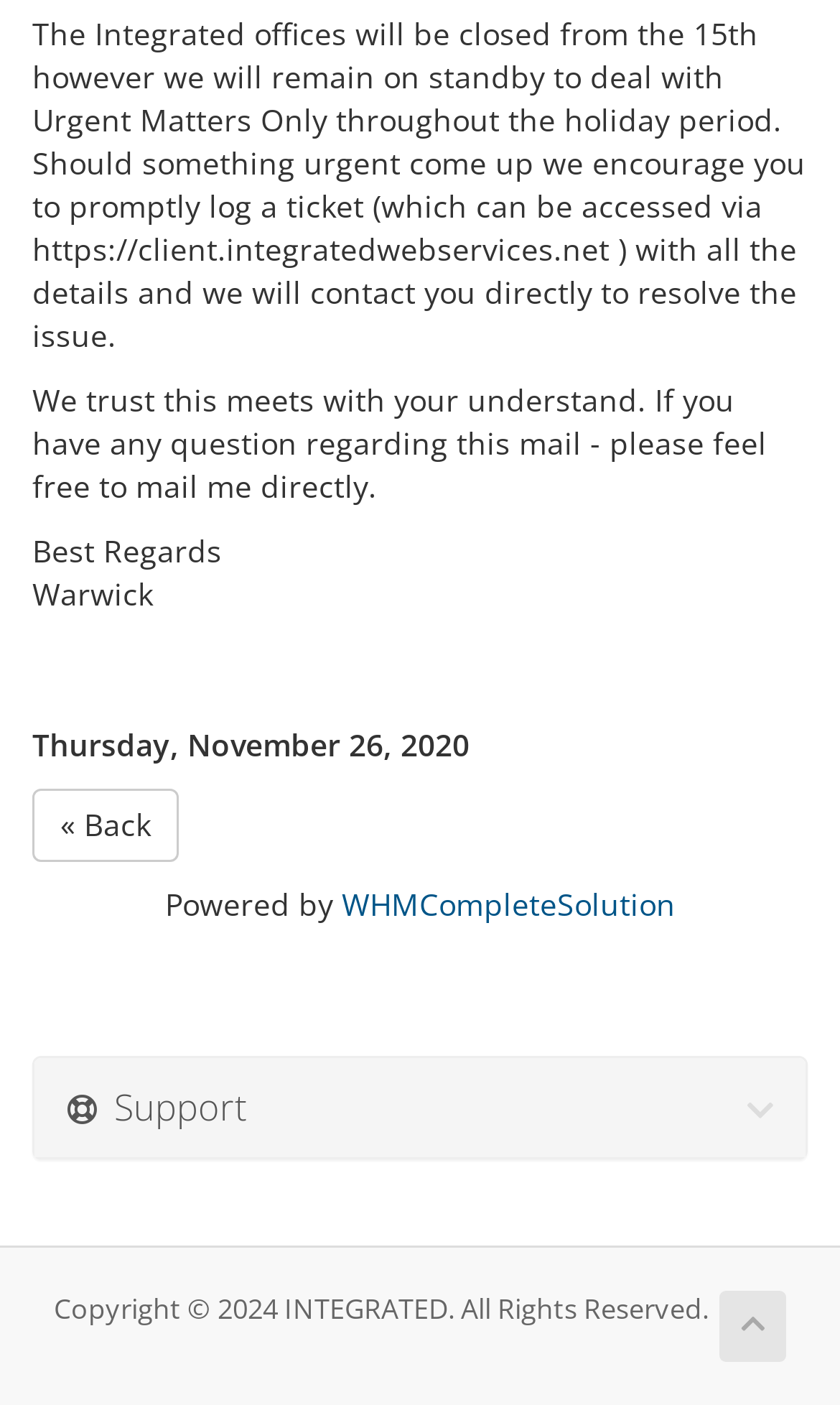Find the bounding box of the UI element described as follows: "WHMCompleteSolution".

[0.406, 0.629, 0.804, 0.658]